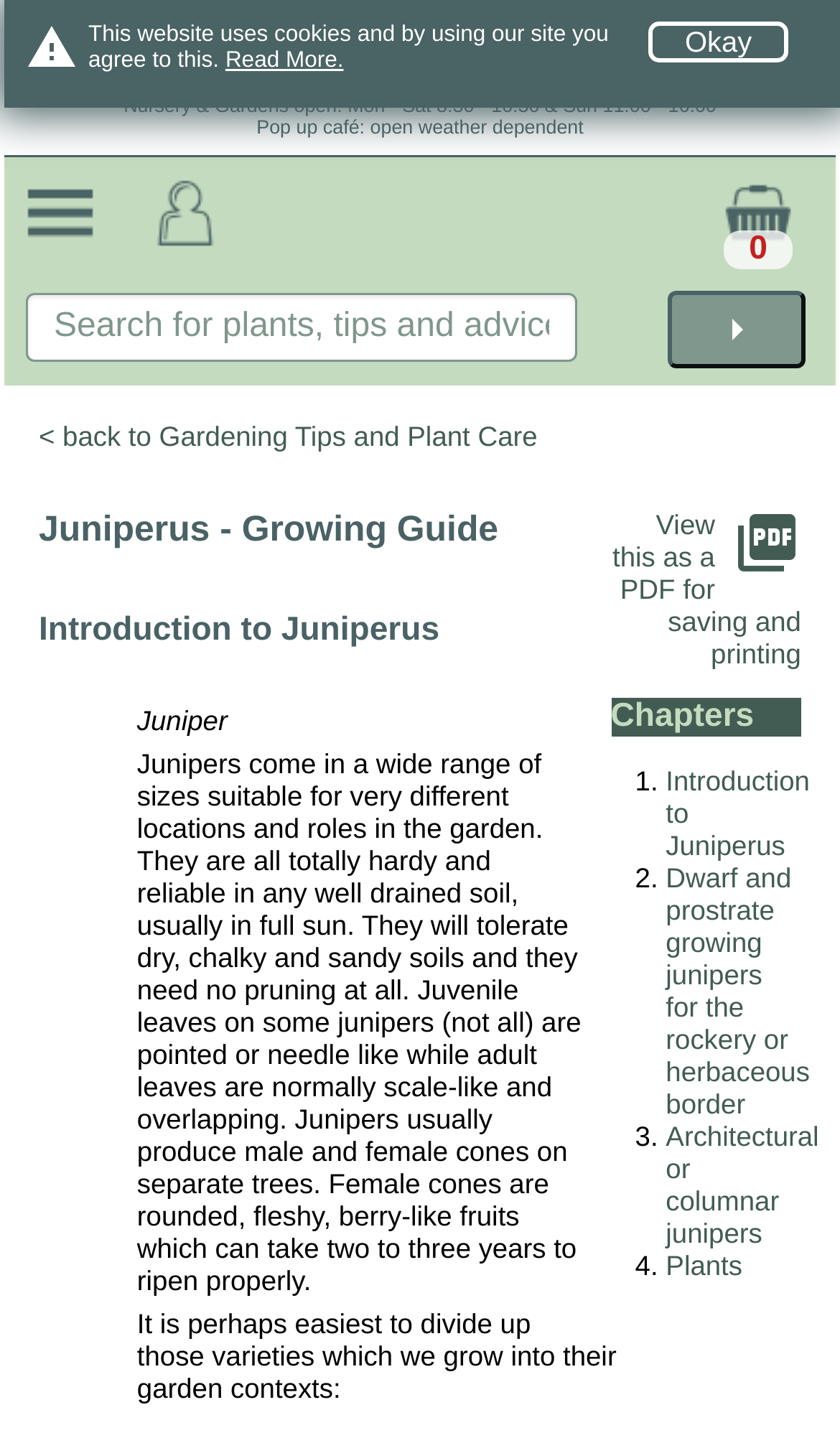How long does it take for female cones to ripen?
Refer to the image and respond with a one-word or short-phrase answer.

Two to three years